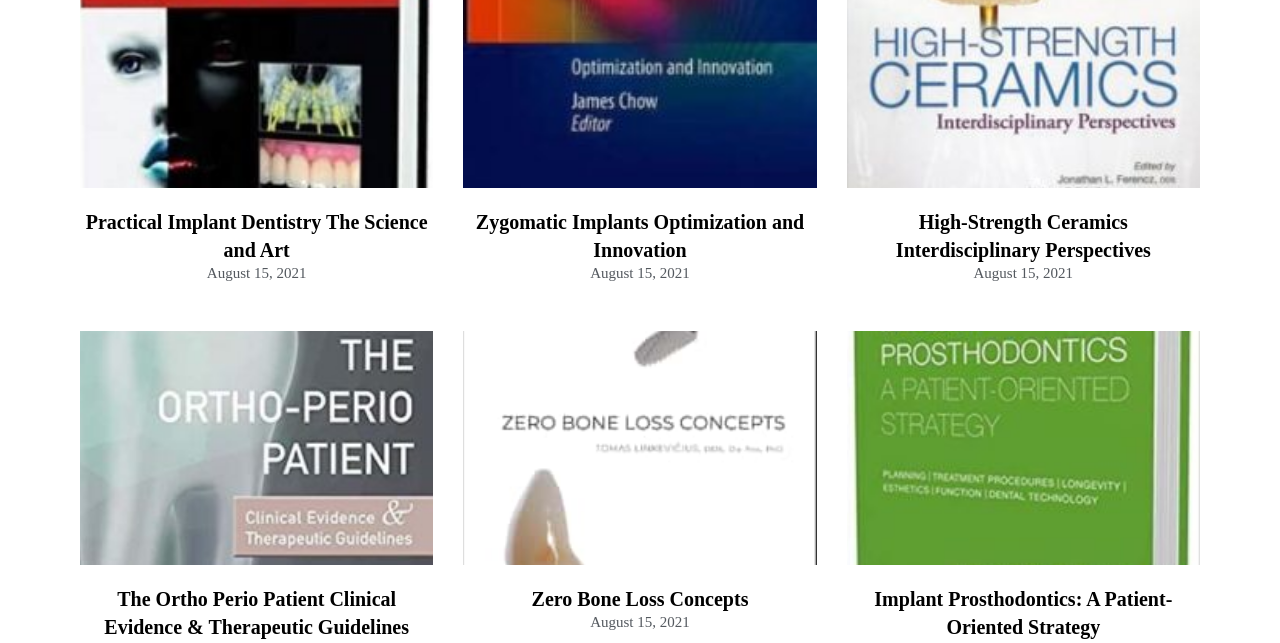What is the date of publication for all books?
Answer the question with a single word or phrase derived from the image.

August 15, 2021